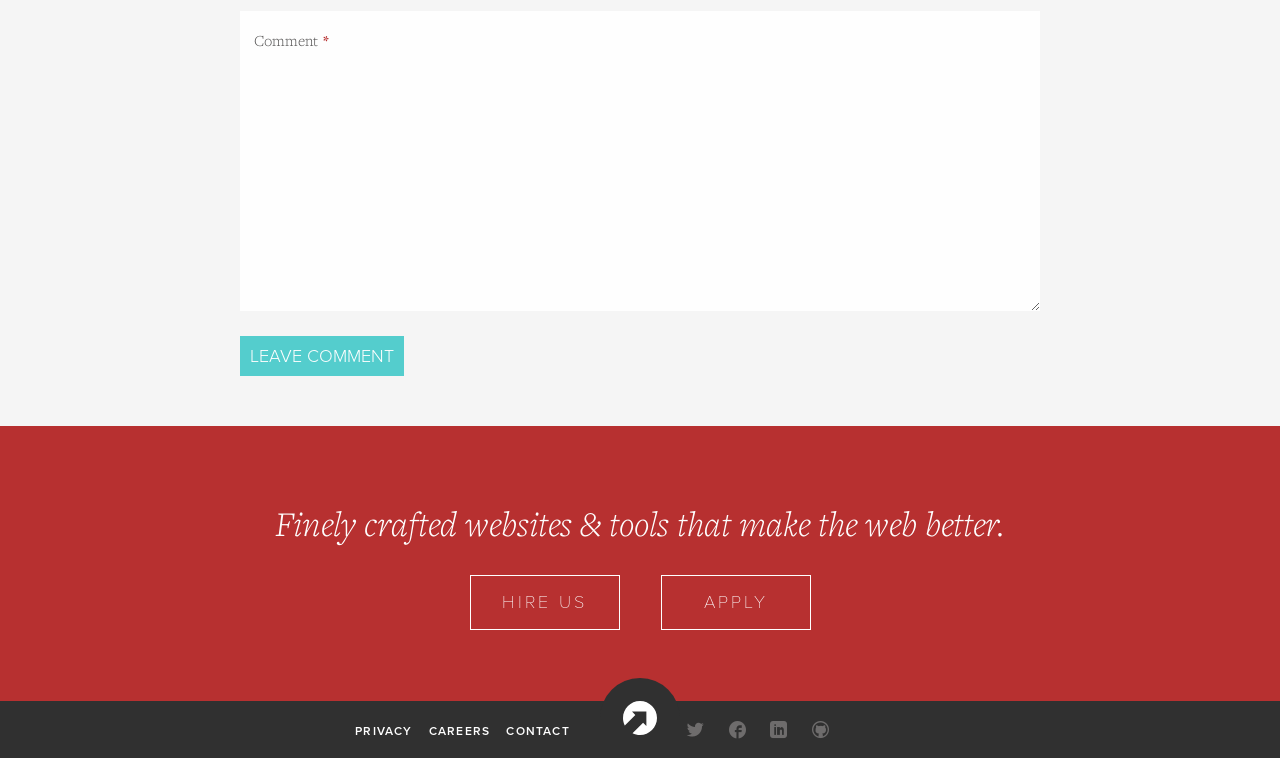What is the theme of the website?
Answer the question with just one word or phrase using the image.

Web development